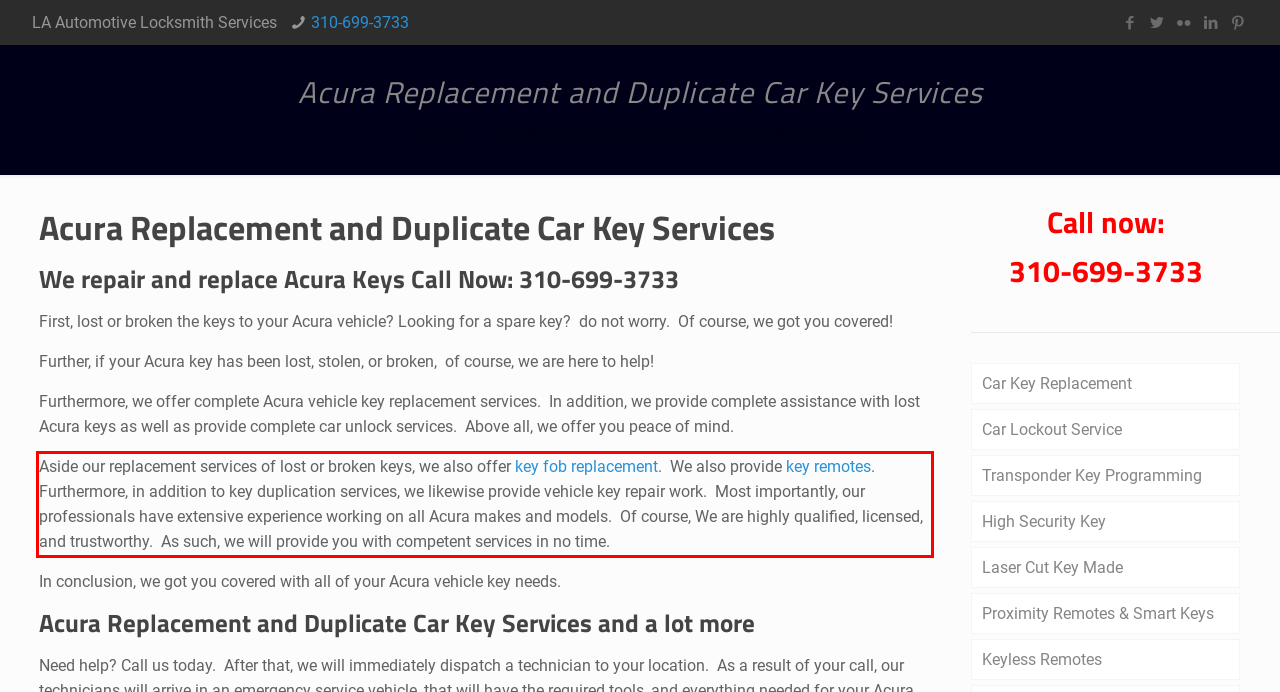Using the webpage screenshot, recognize and capture the text within the red bounding box.

Aside our replacement services of lost or broken keys, we also offer key fob replacement. We also provide key remotes. Furthermore, in addition to key duplication services, we likewise provide vehicle key repair work. Most importantly, our professionals have extensive experience working on all Acura makes and models. Of course, We are highly qualified, licensed, and trustworthy. As such, we will provide you with competent services in no time.